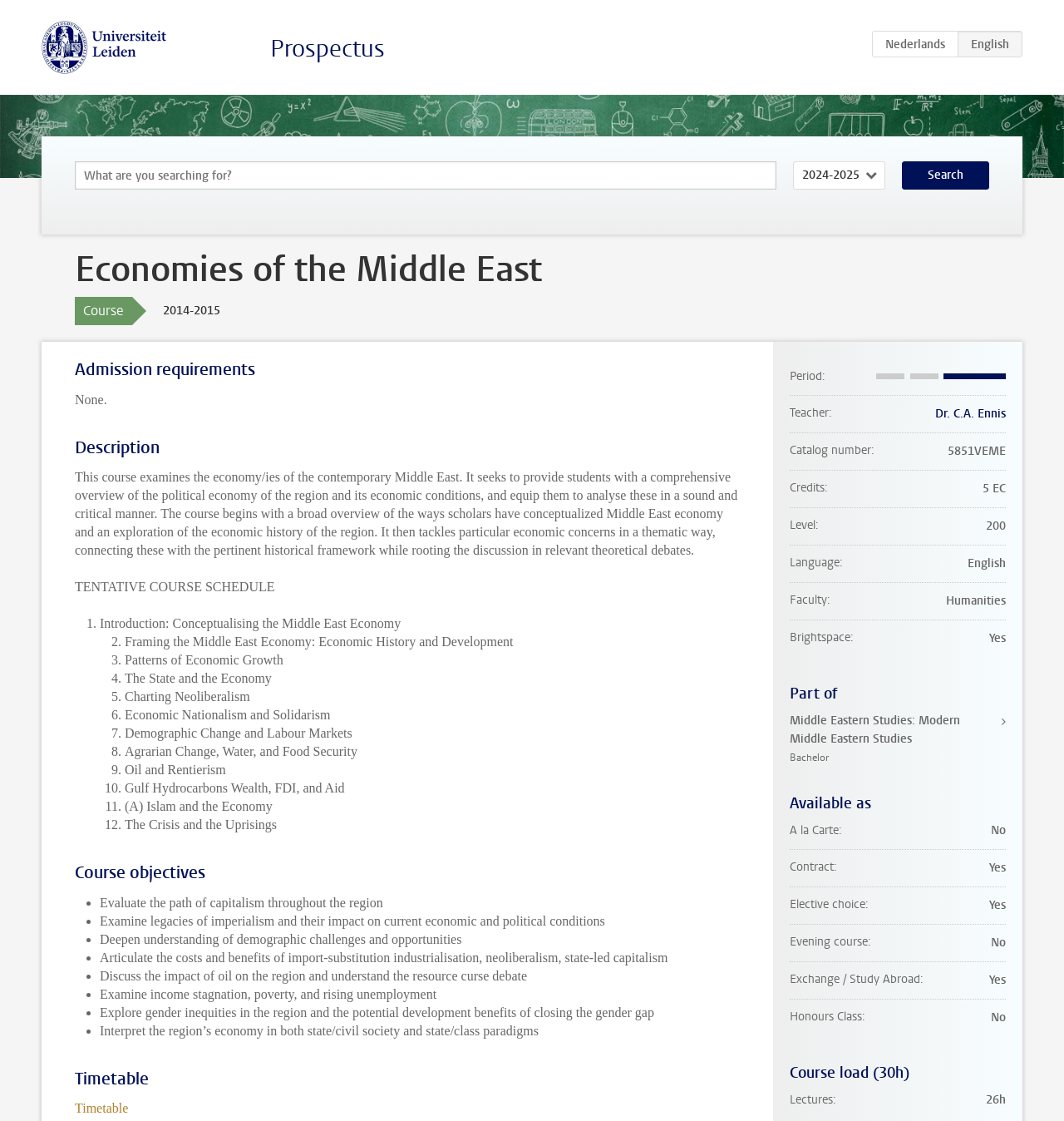Locate and extract the headline of this webpage.

Economies of the Middle East